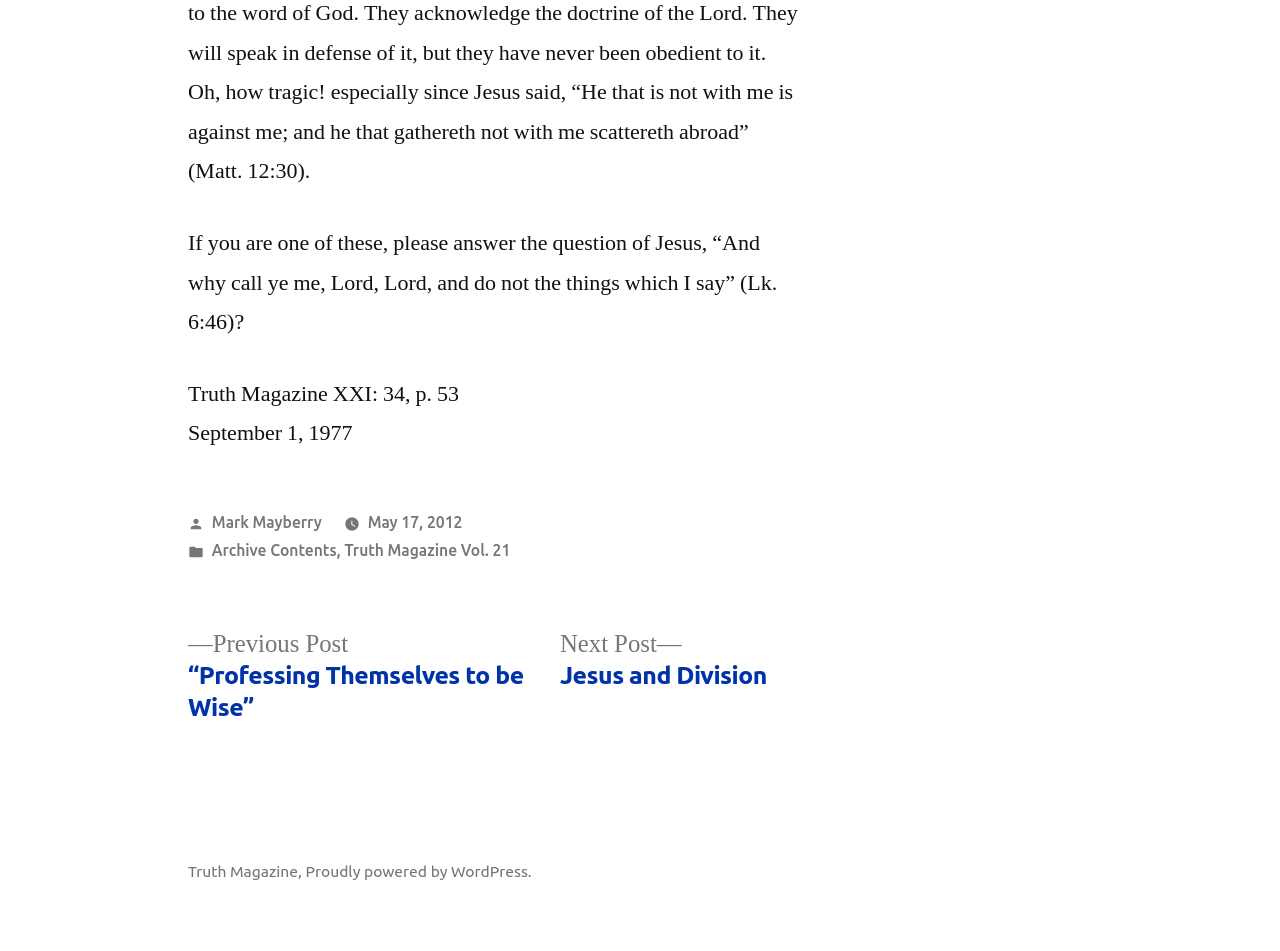Identify the bounding box coordinates of the section that should be clicked to achieve the task described: "View next post".

[0.438, 0.662, 0.599, 0.728]